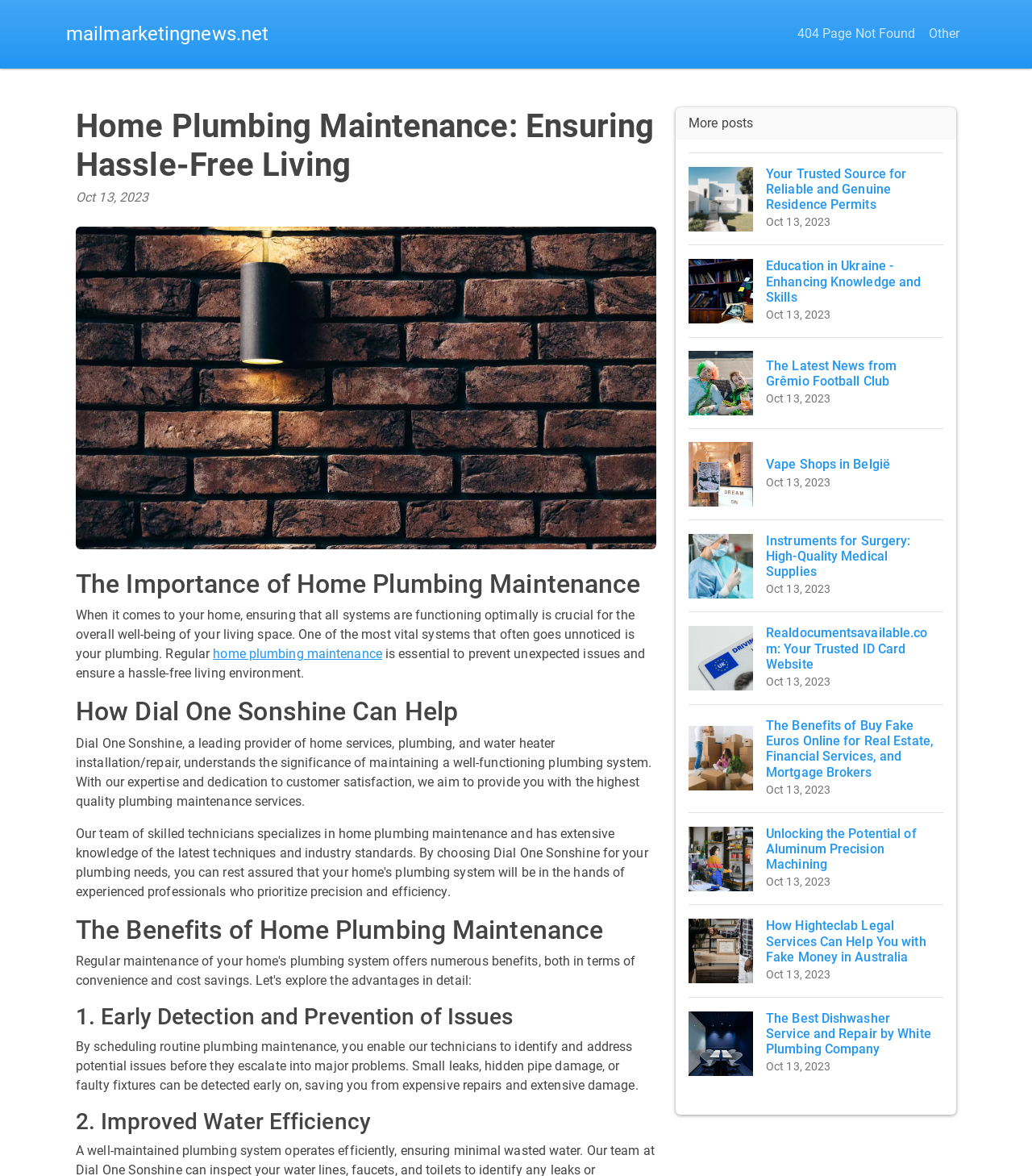Please specify the bounding box coordinates in the format (top-left x, top-left y, bottom-right x, bottom-right y), with values ranging from 0 to 1. Identify the bounding box for the UI component described as follows: home plumbing maintenance

[0.206, 0.55, 0.37, 0.563]